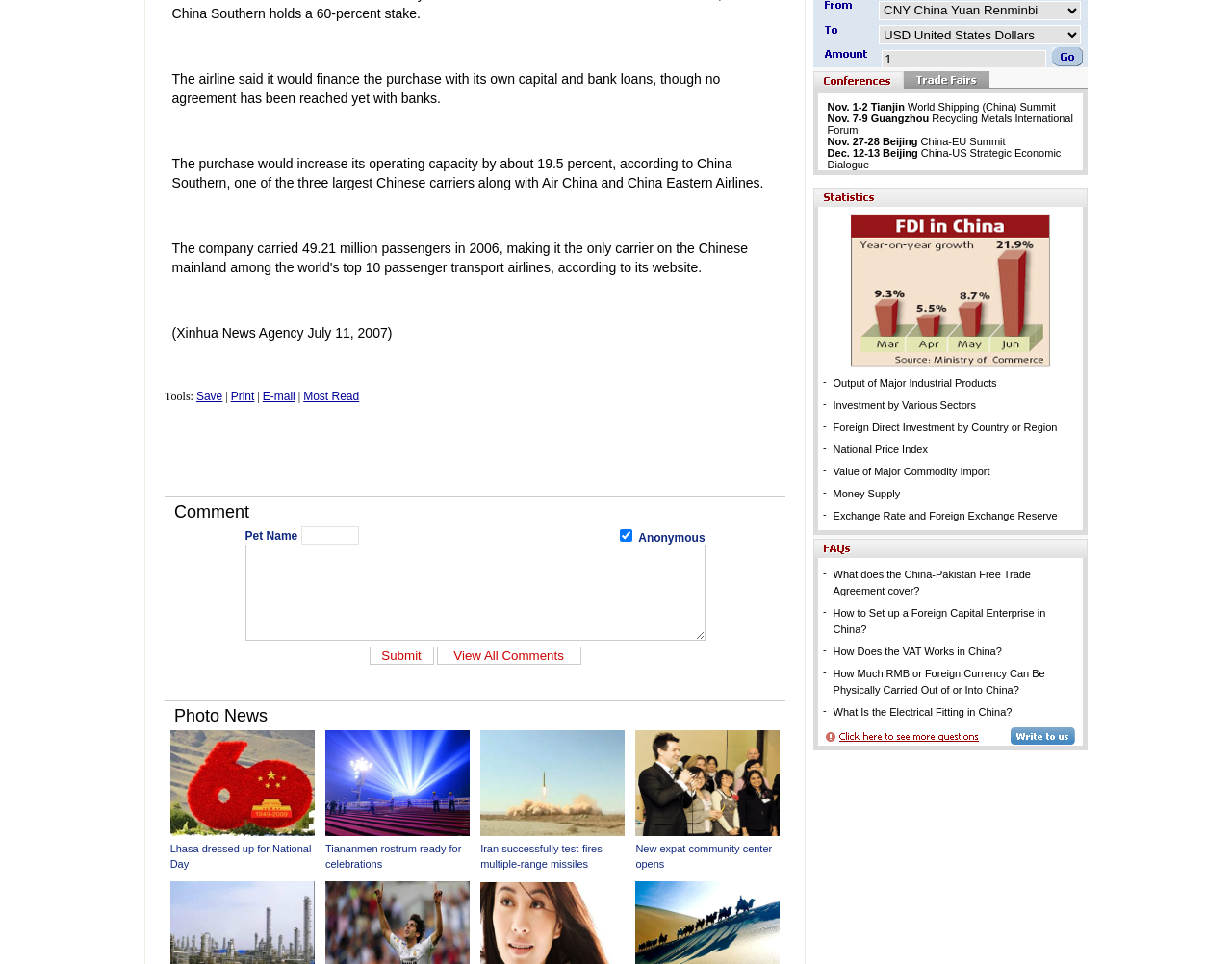Given the element description: "Output of Major Industrial Products", predict the bounding box coordinates of the UI element it refers to, using four float numbers between 0 and 1, i.e., [left, top, right, bottom].

[0.676, 0.391, 0.809, 0.403]